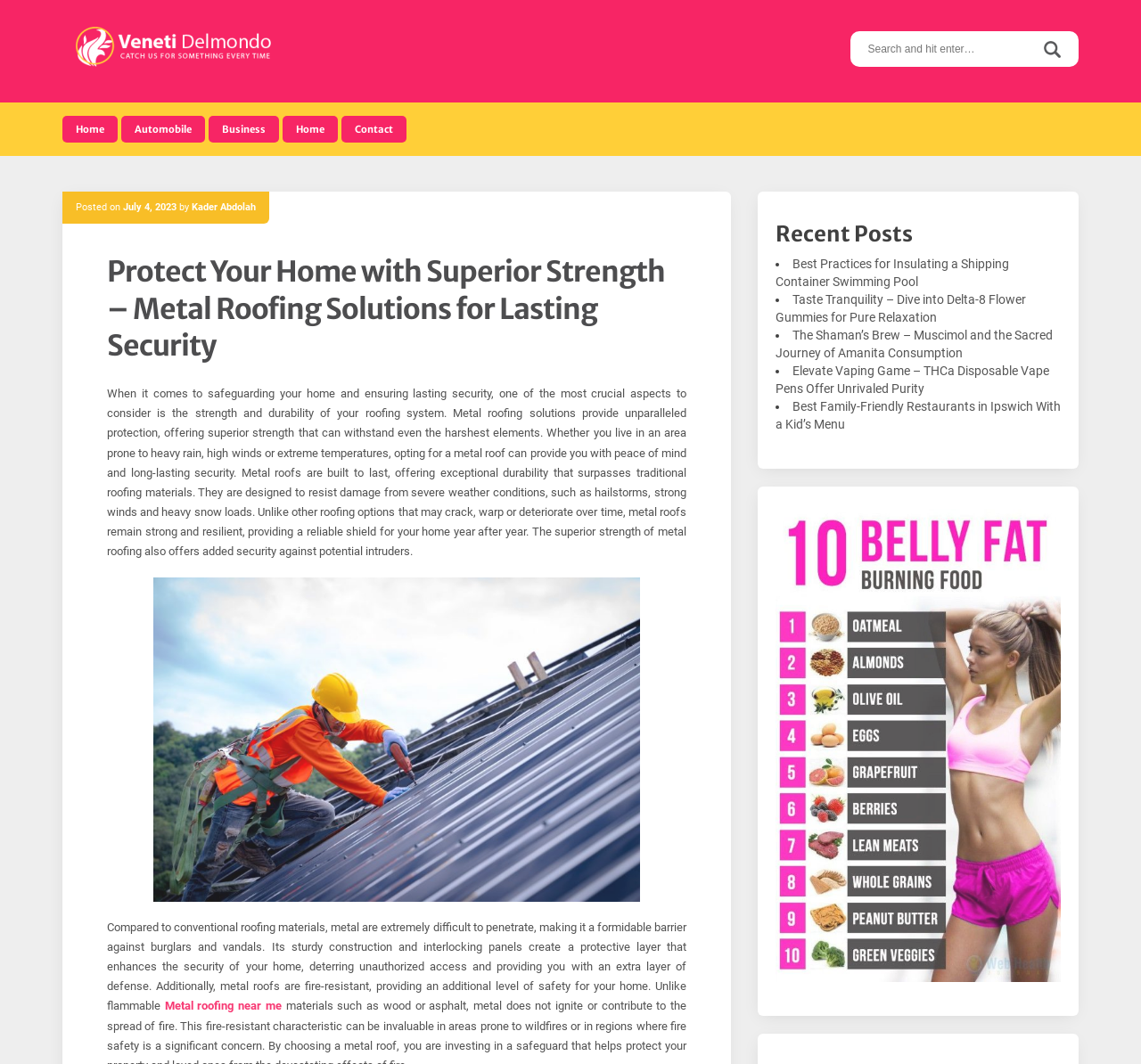Please identify the bounding box coordinates of the element I need to click to follow this instruction: "Click on Home".

[0.055, 0.109, 0.103, 0.134]